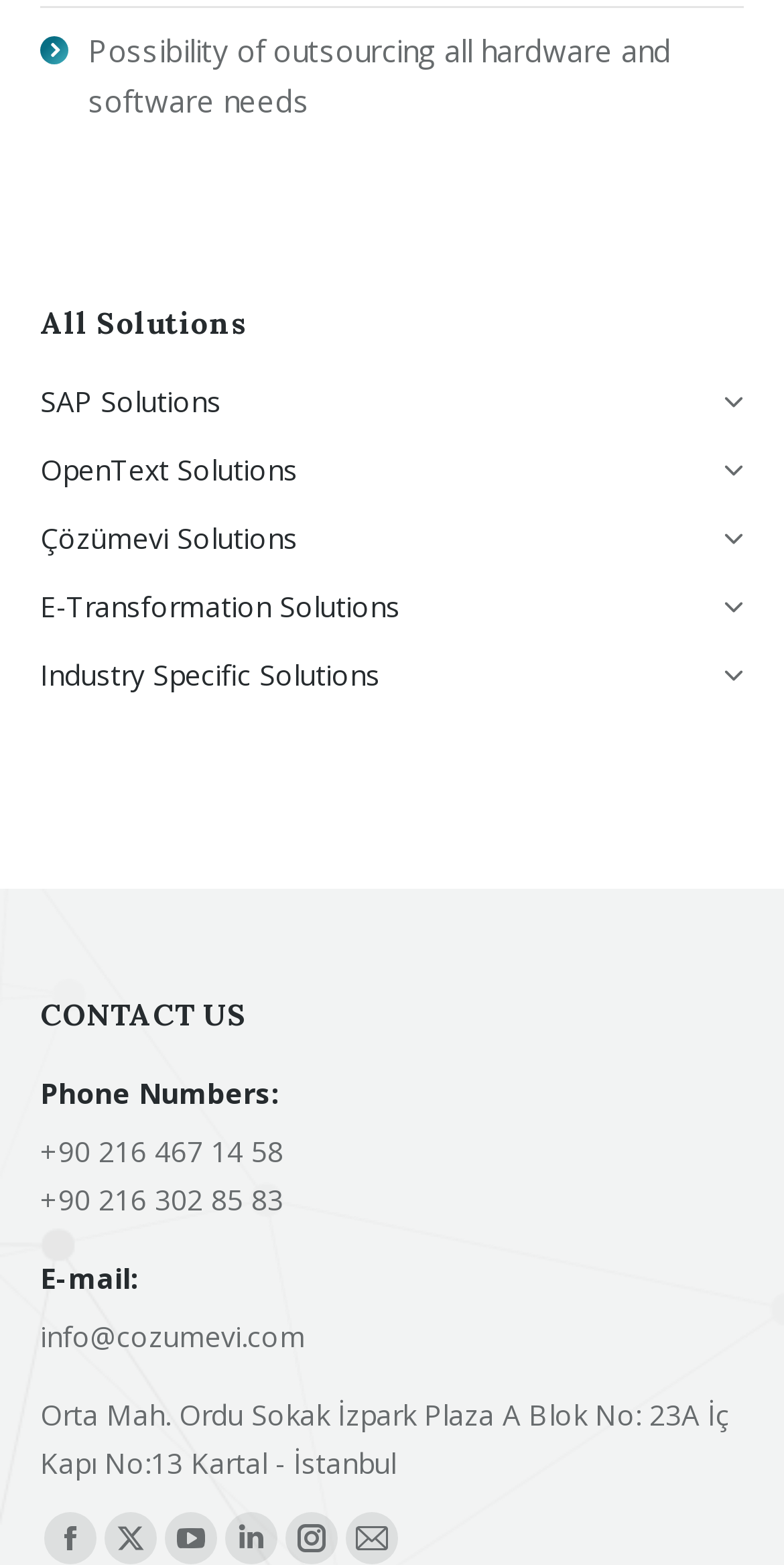Extract the bounding box for the UI element that matches this description: "Industry Specific Solutions".

[0.051, 0.416, 0.949, 0.447]